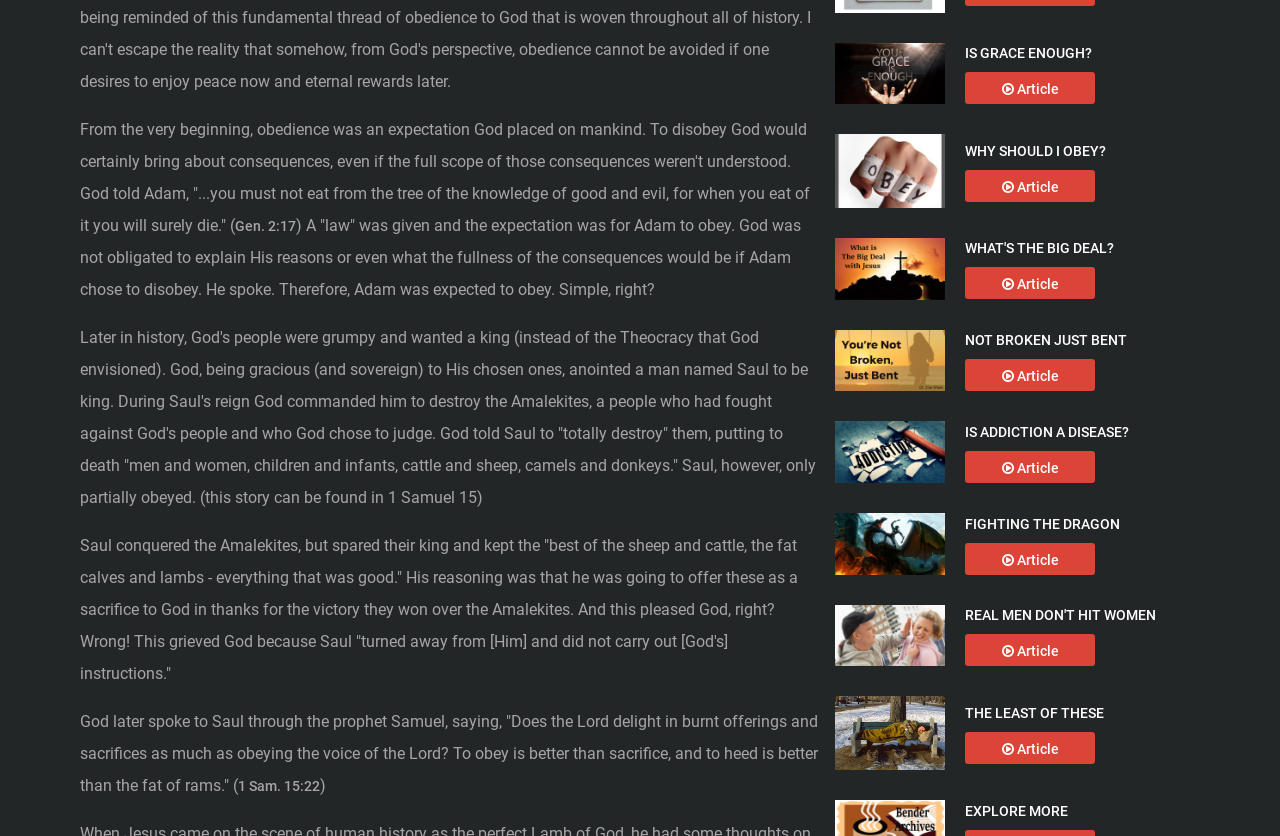Look at the image and answer the question in detail:
What is the name of the king anointed by God?

According to the text, God anointed a man named Saul to be king, as the people of God wanted a king instead of a theocracy.